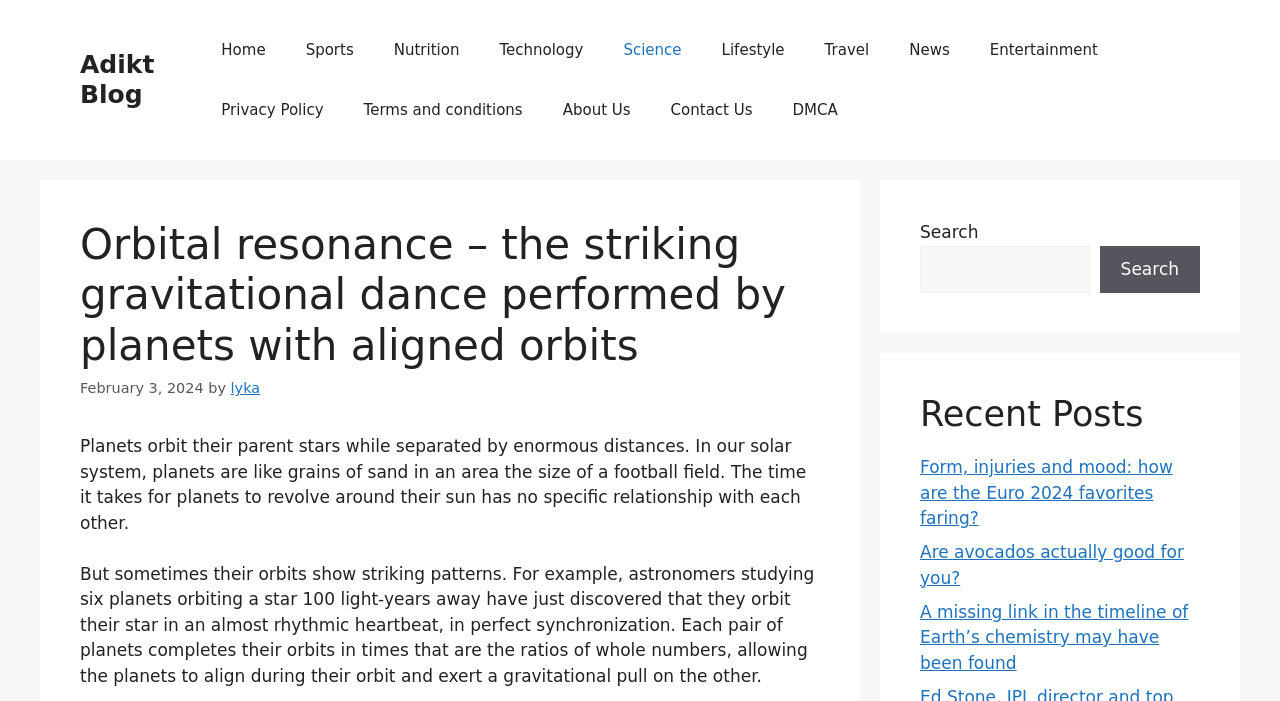Could you specify the bounding box coordinates for the clickable section to complete the following instruction: "Visit the 'Science' page"?

[0.471, 0.029, 0.548, 0.114]